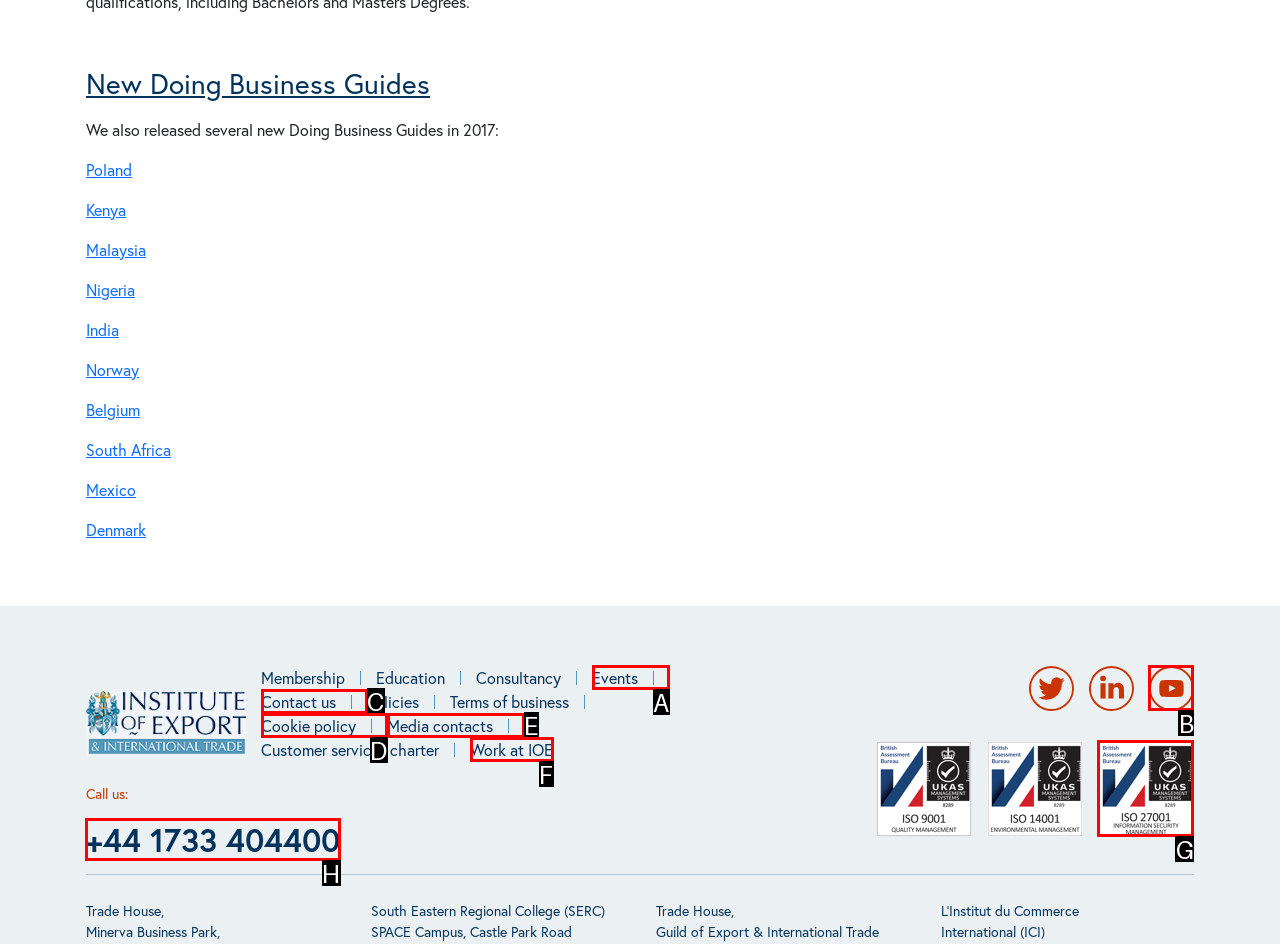Determine the letter of the element to click to accomplish this task: Call the phone number. Respond with the letter.

H